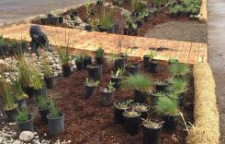Give a one-word or one-phrase response to the question: 
What is the name of the project depicted in the image?

Depave